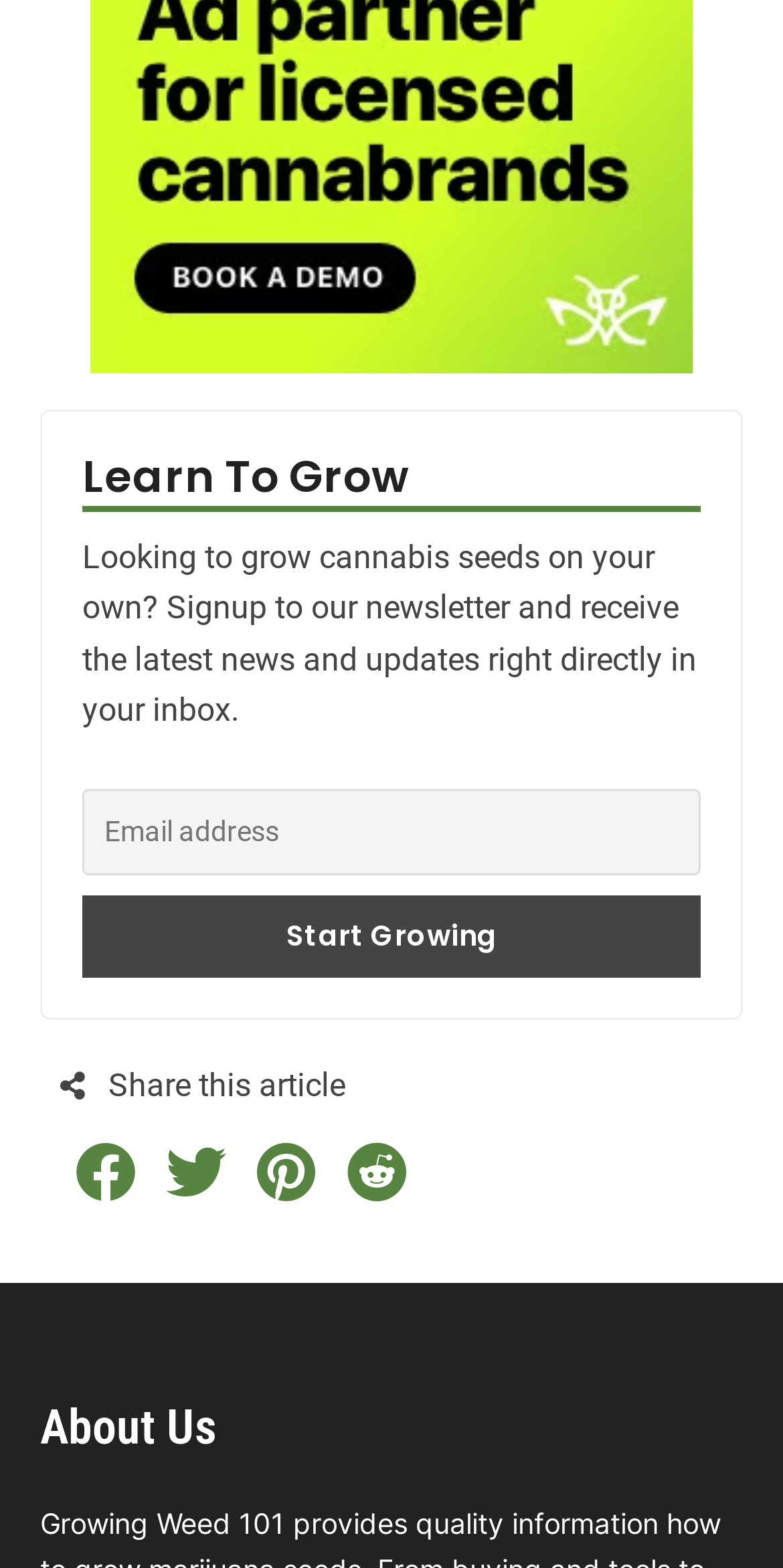Indicate the bounding box coordinates of the element that must be clicked to execute the instruction: "Enter email address". The coordinates should be given as four float numbers between 0 and 1, i.e., [left, top, right, bottom].

[0.105, 0.503, 0.895, 0.558]